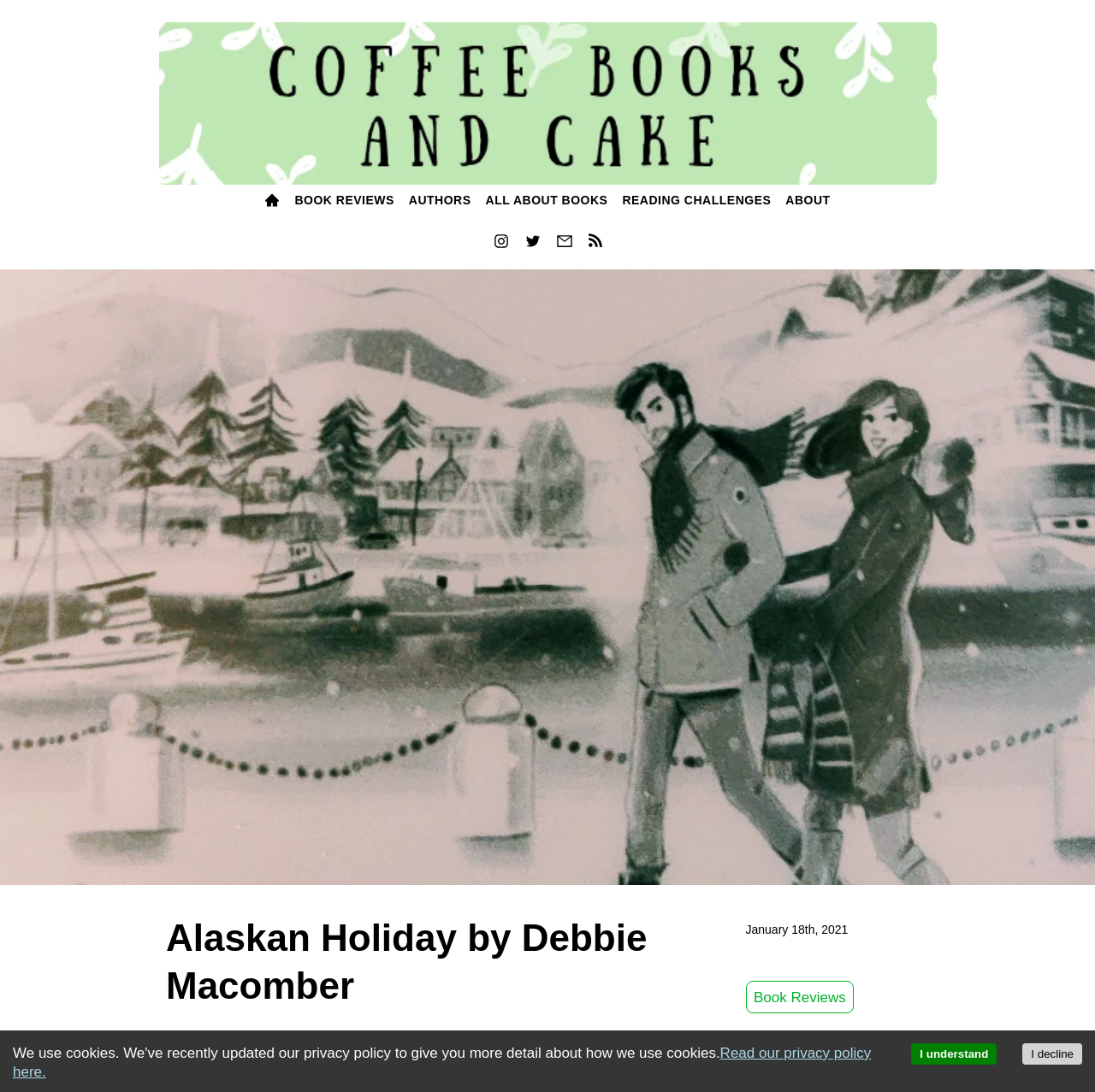Determine the bounding box coordinates of the clickable area required to perform the following instruction: "Follow JK Newsline on Facebook". The coordinates should be represented as four float numbers between 0 and 1: [left, top, right, bottom].

None